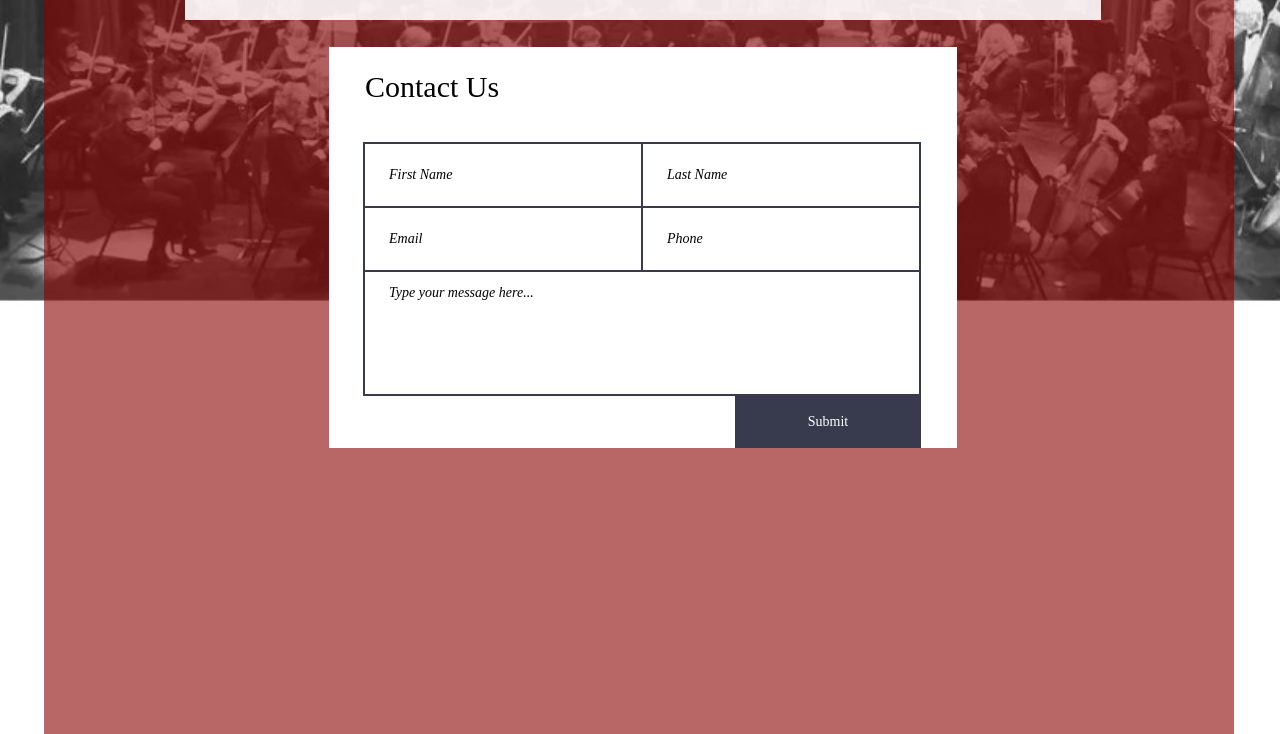Locate the bounding box of the UI element defined by this description: "aria-label="Email" name="email" placeholder="Email"". The coordinates should be given as four float numbers between 0 and 1, formatted as [left, top, right, bottom].

[0.284, 0.281, 0.502, 0.371]